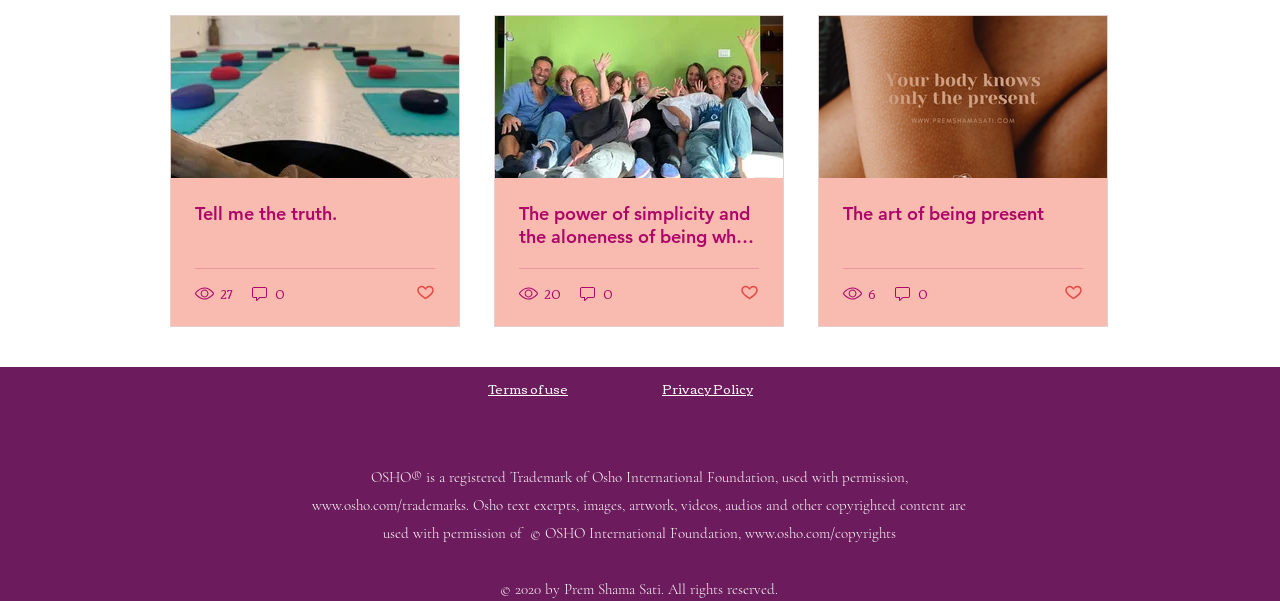Can you determine the bounding box coordinates of the area that needs to be clicked to fulfill the following instruction: "Click on the 'PHOTOS: Joy As 53-Years-Old Nigerian Woman Gives Birth to Quadruplet' article"?

None